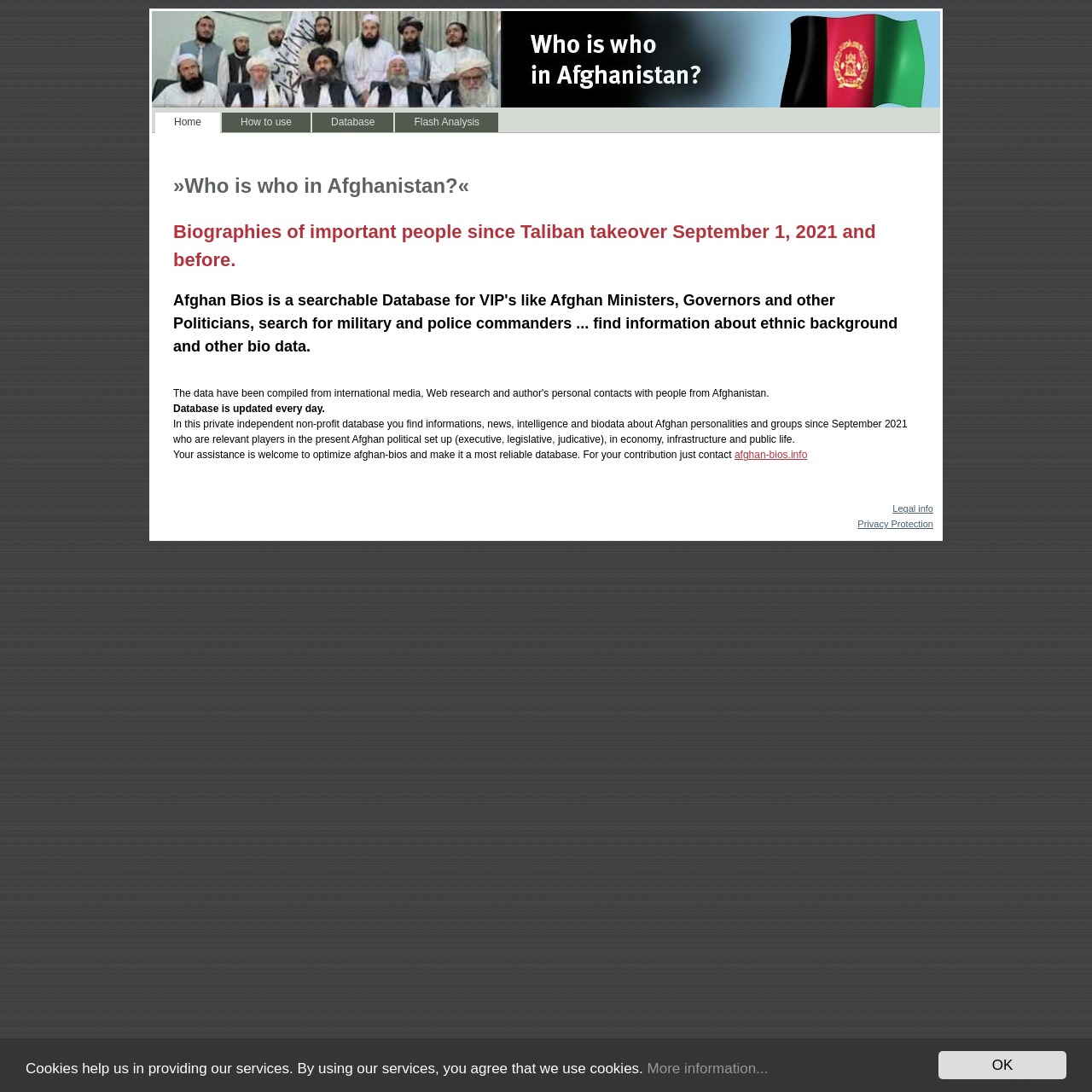Please provide the bounding box coordinates for the element that needs to be clicked to perform the following instruction: "access the database". The coordinates should be given as four float numbers between 0 and 1, i.e., [left, top, right, bottom].

[0.286, 0.103, 0.36, 0.121]